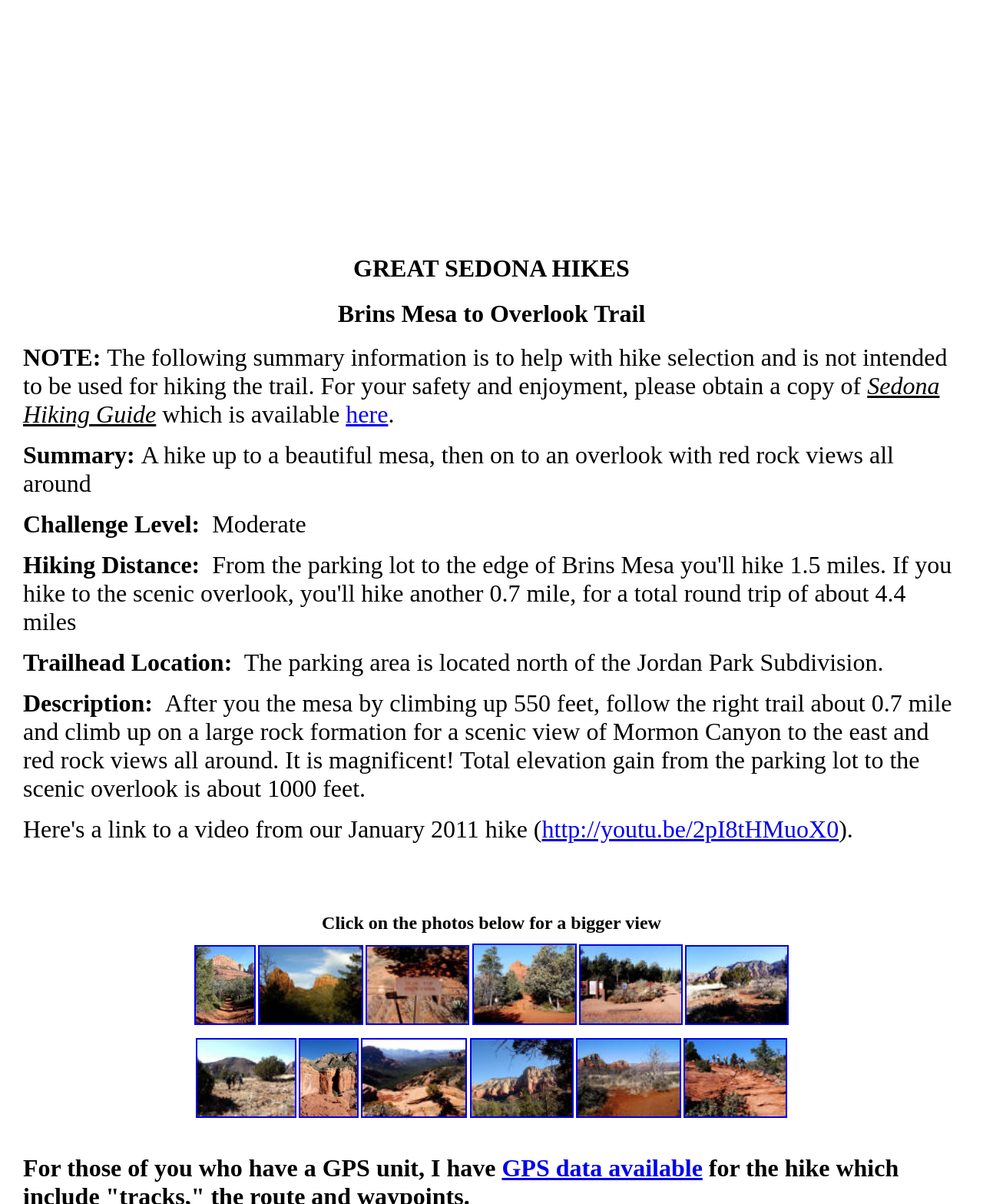Identify and provide the title of the webpage.

GREAT SEDONA HIKES